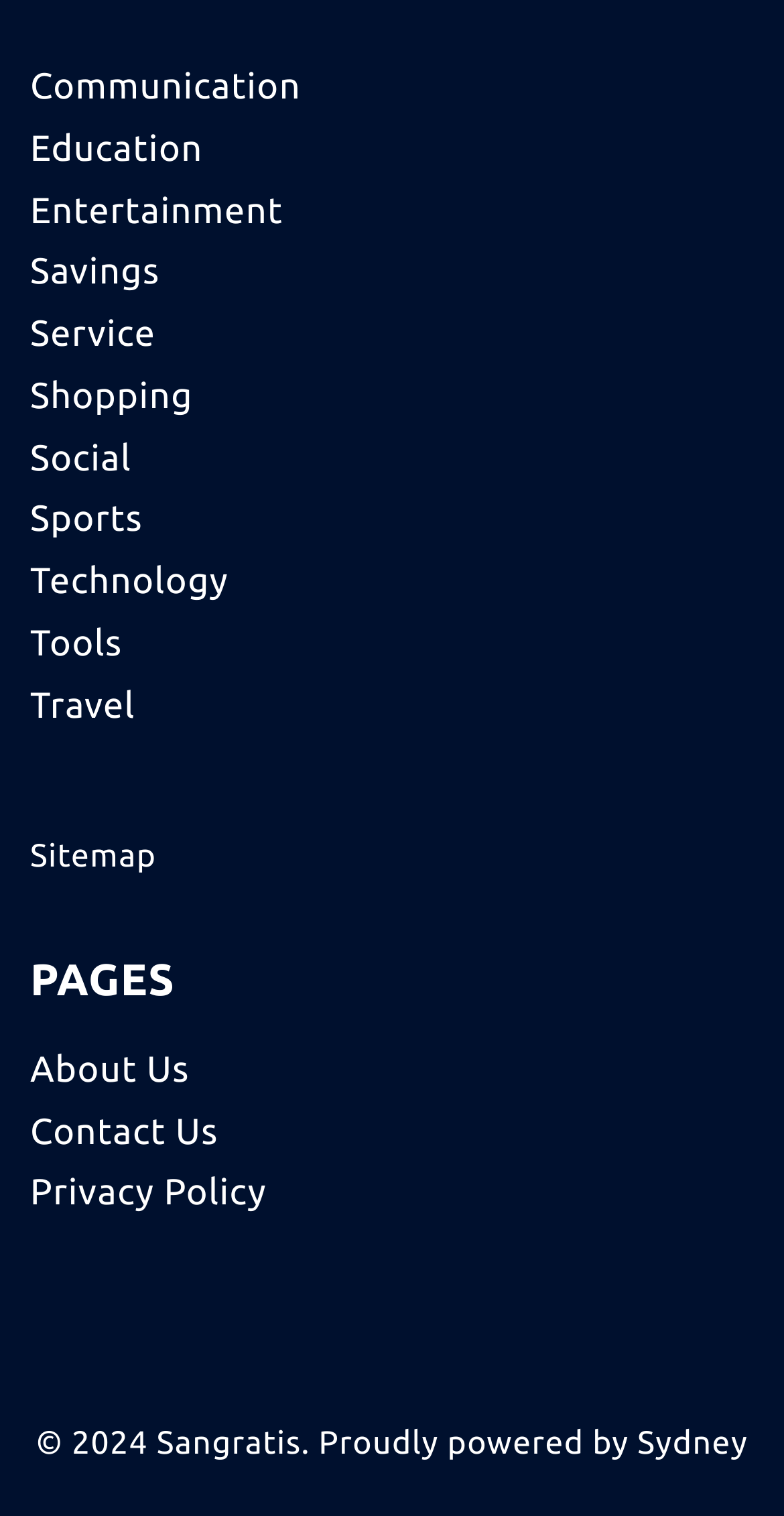Based on the image, give a detailed response to the question: How many links are there in the second complementary element?

I looked at the second complementary element and found only one link, which is 'Sitemap'.